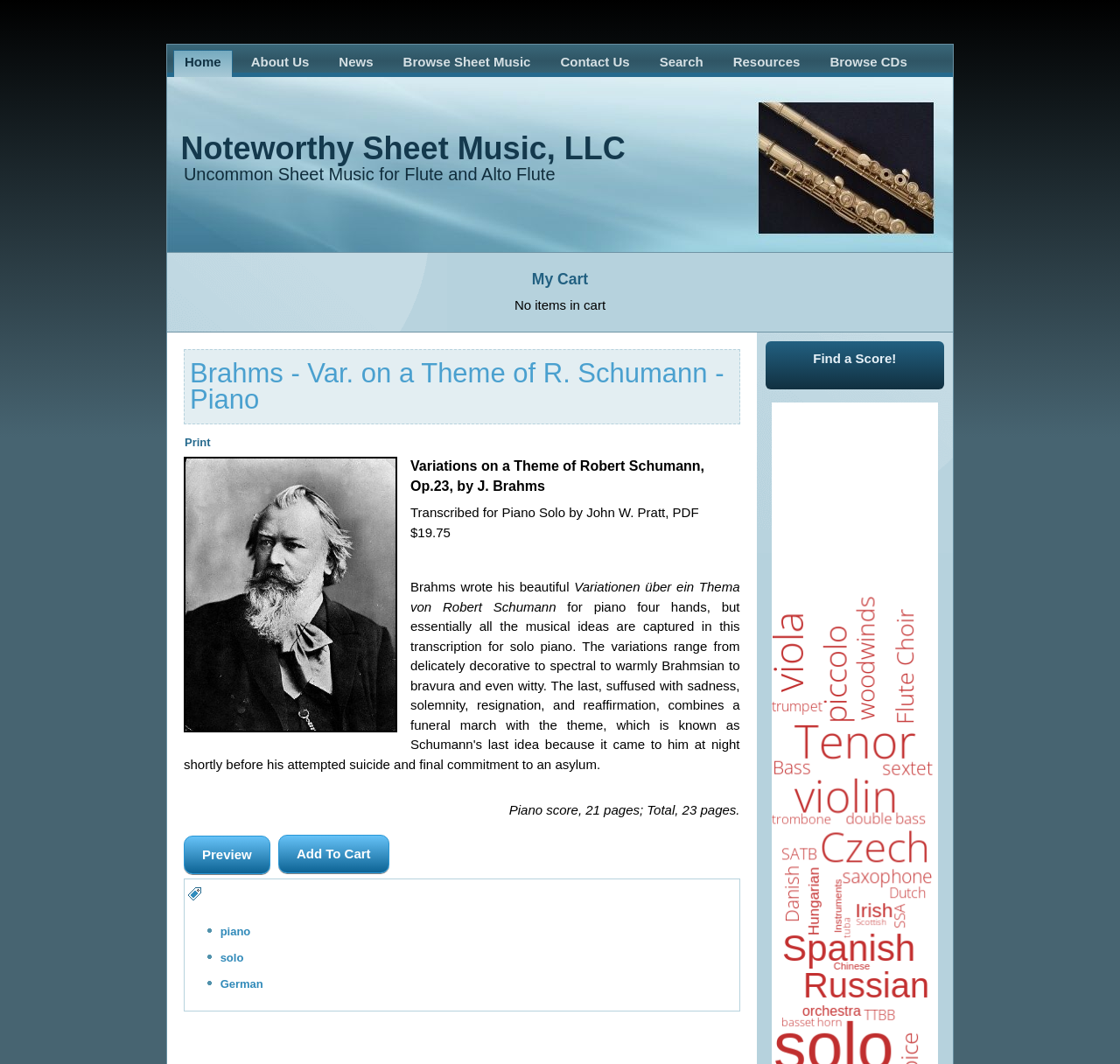Utilize the details in the image to give a detailed response to the question: What is the function of the 'Add To Cart' button?

The 'Add To Cart' button is likely used to add the sheet music to the user's cart, as it is a common e-commerce functionality.